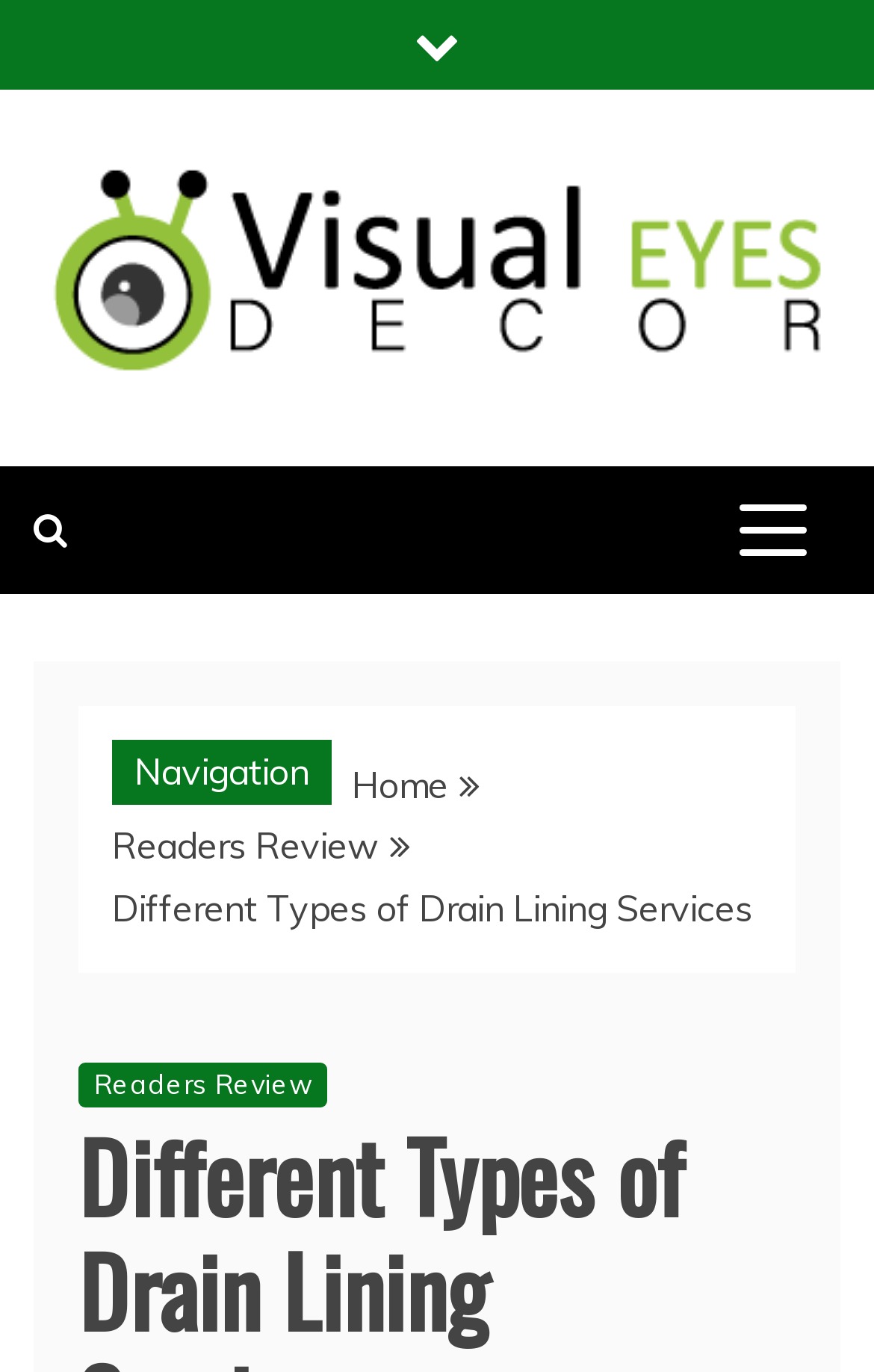Please find the bounding box for the UI element described by: "DuraSpace".

None